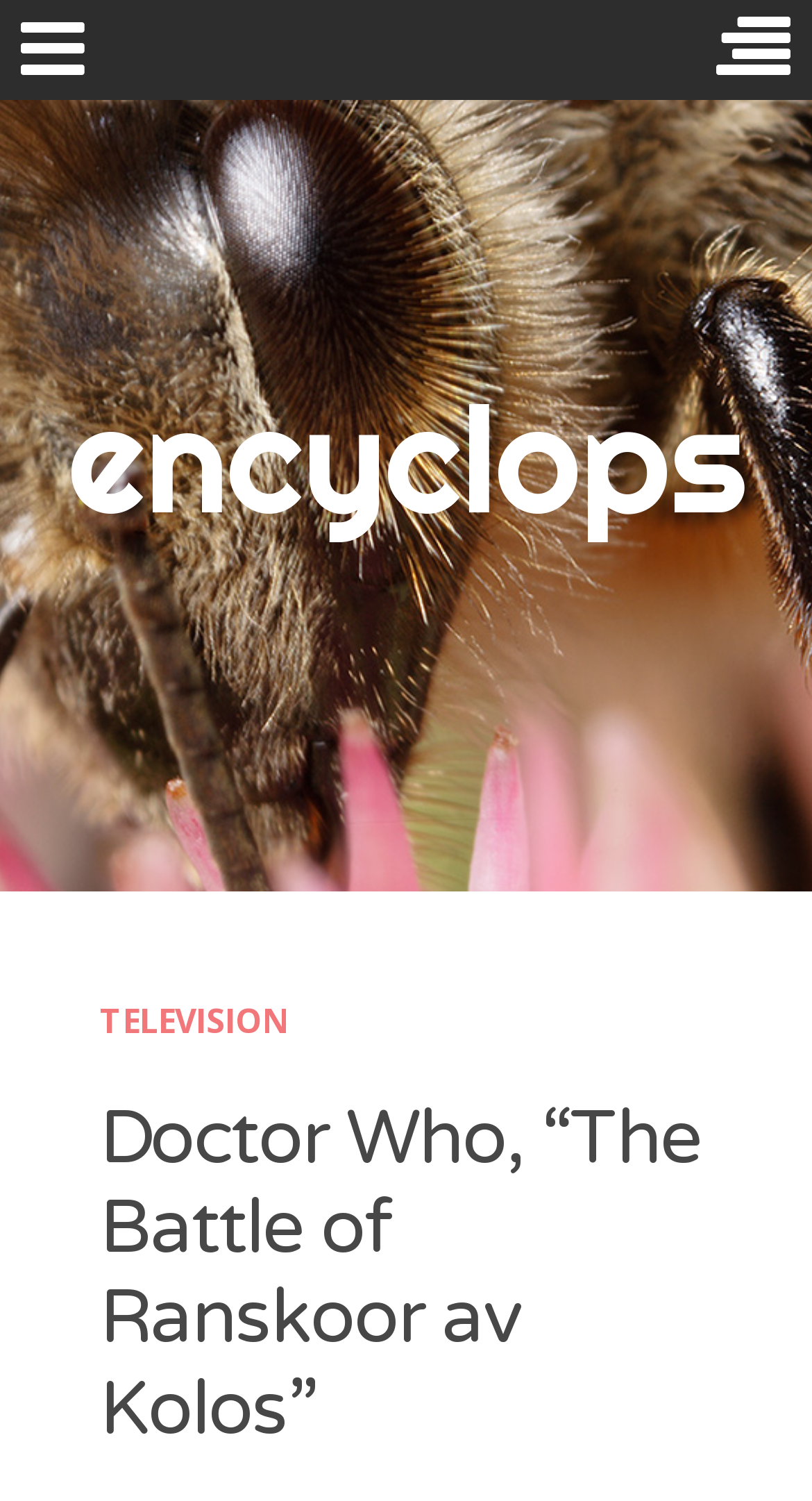Identify the bounding box coordinates for the UI element described by the following text: "encyclops". Provide the coordinates as four float numbers between 0 and 1, in the format [left, top, right, bottom].

[0.083, 0.244, 0.917, 0.366]